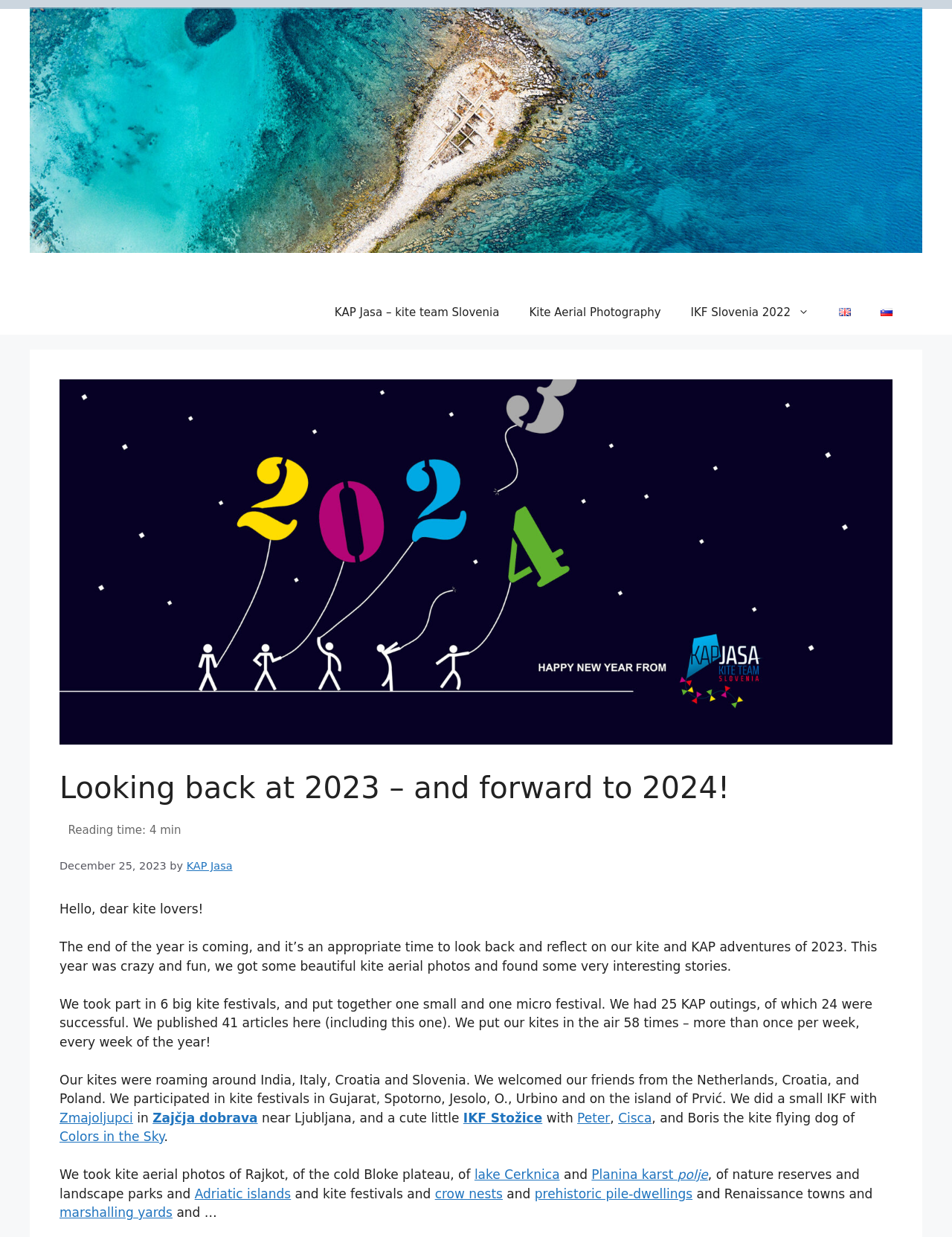Look at the image and write a detailed answer to the question: 
How many KAP outings were successful?

The answer can be found in the paragraph that states 'We had 25 KAP outings, of which 24 were successful.'